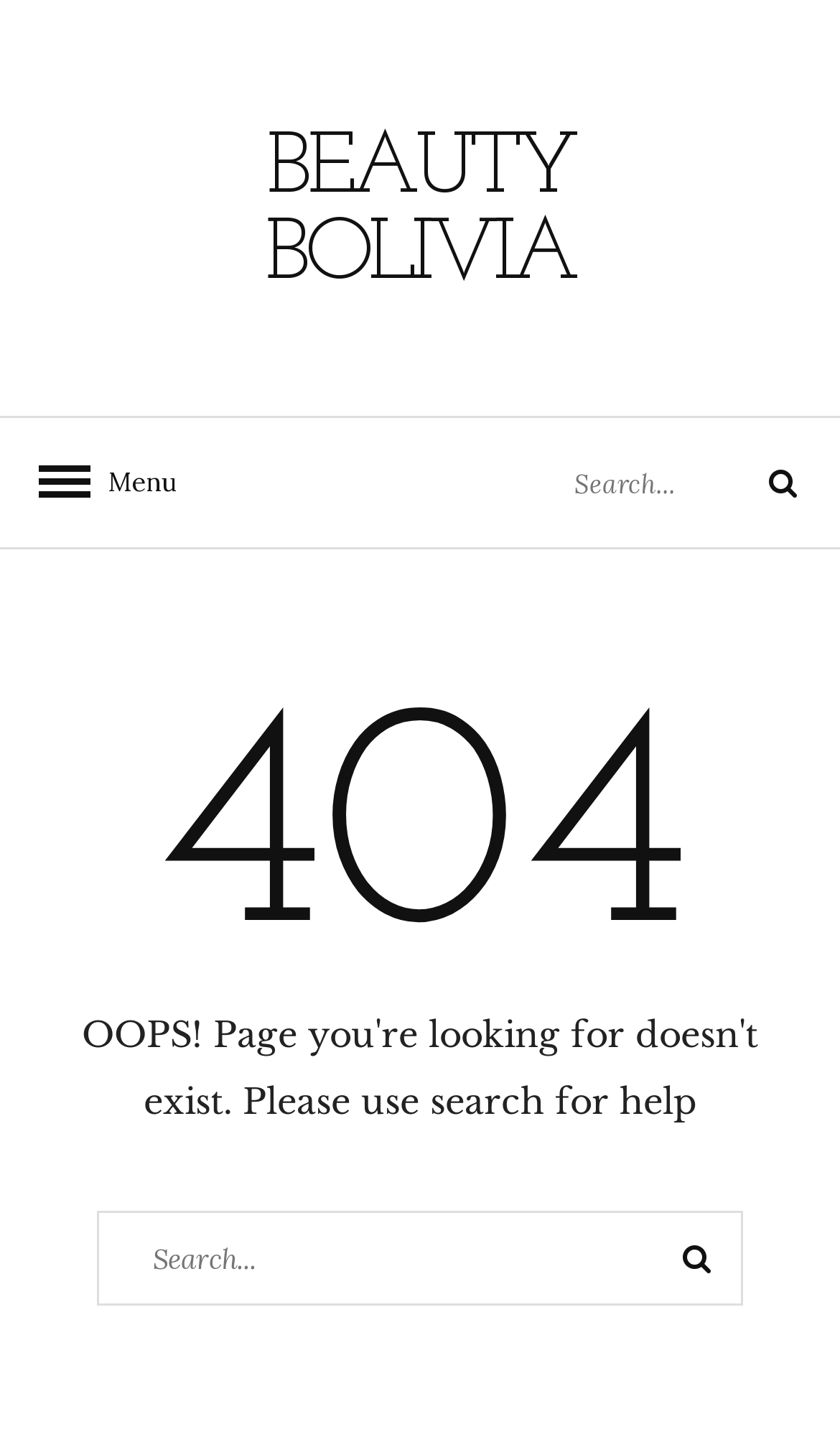Bounding box coordinates must be specified in the format (top-left x, top-left y, bottom-right x, bottom-right y). All values should be floating point numbers between 0 and 1. What are the bounding box coordinates of the UI element described as: Search

[0.833, 0.292, 0.949, 0.382]